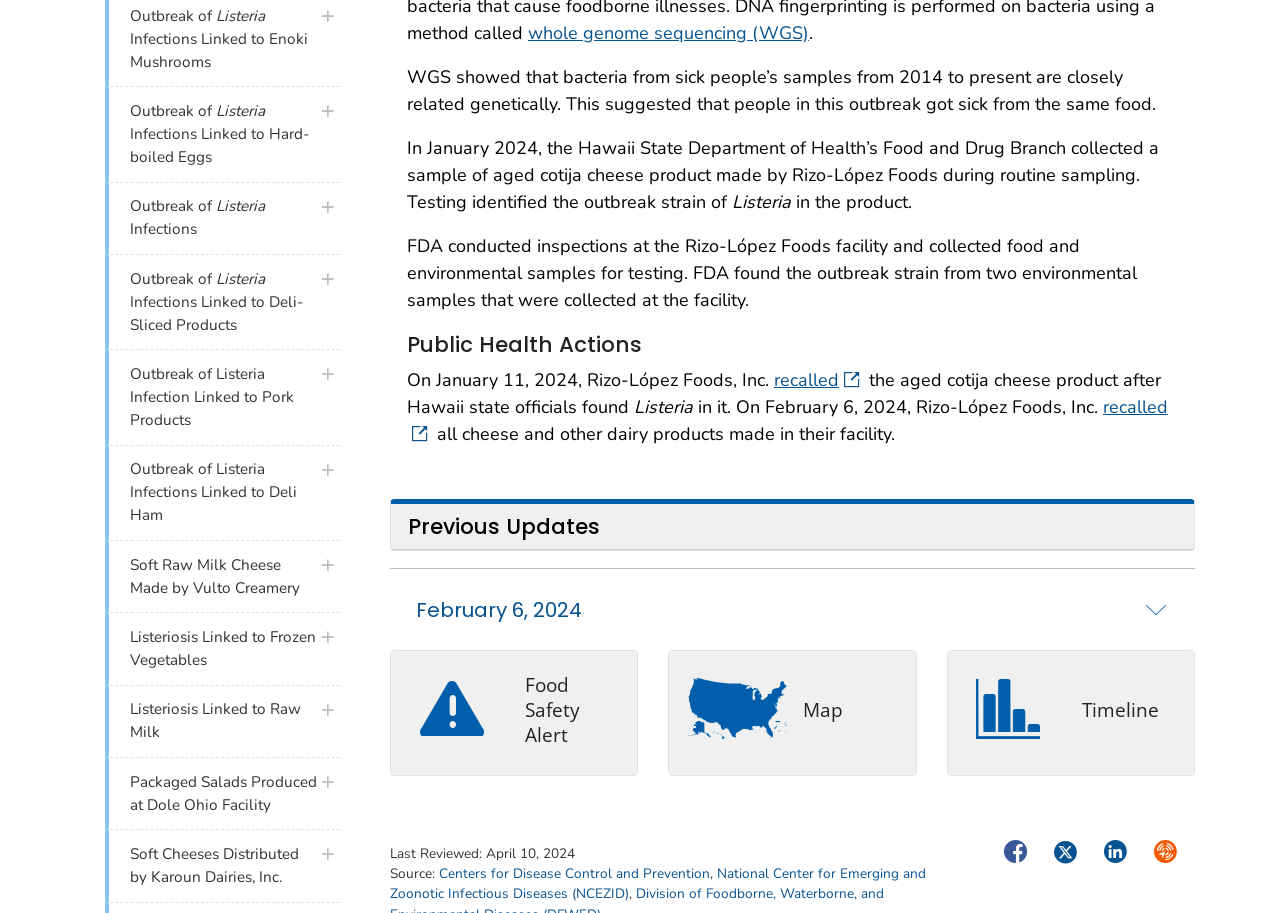Find the bounding box coordinates of the clickable region needed to perform the following instruction: "Click on the 'Public Health Actions' heading". The coordinates should be provided as four float numbers between 0 and 1, i.e., [left, top, right, bottom].

[0.318, 0.362, 0.92, 0.393]